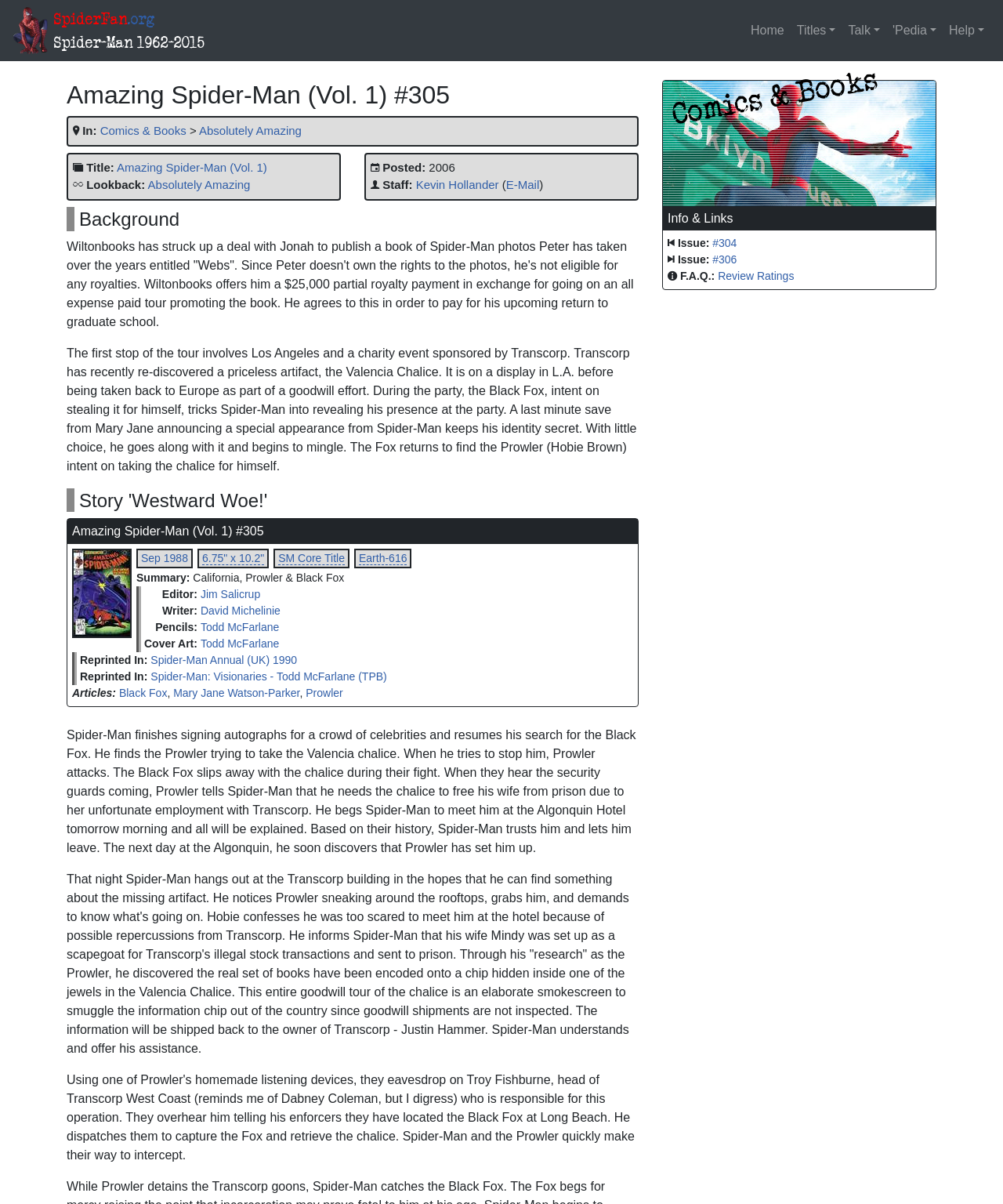Predict the bounding box of the UI element that fits this description: "Early Intervention".

None